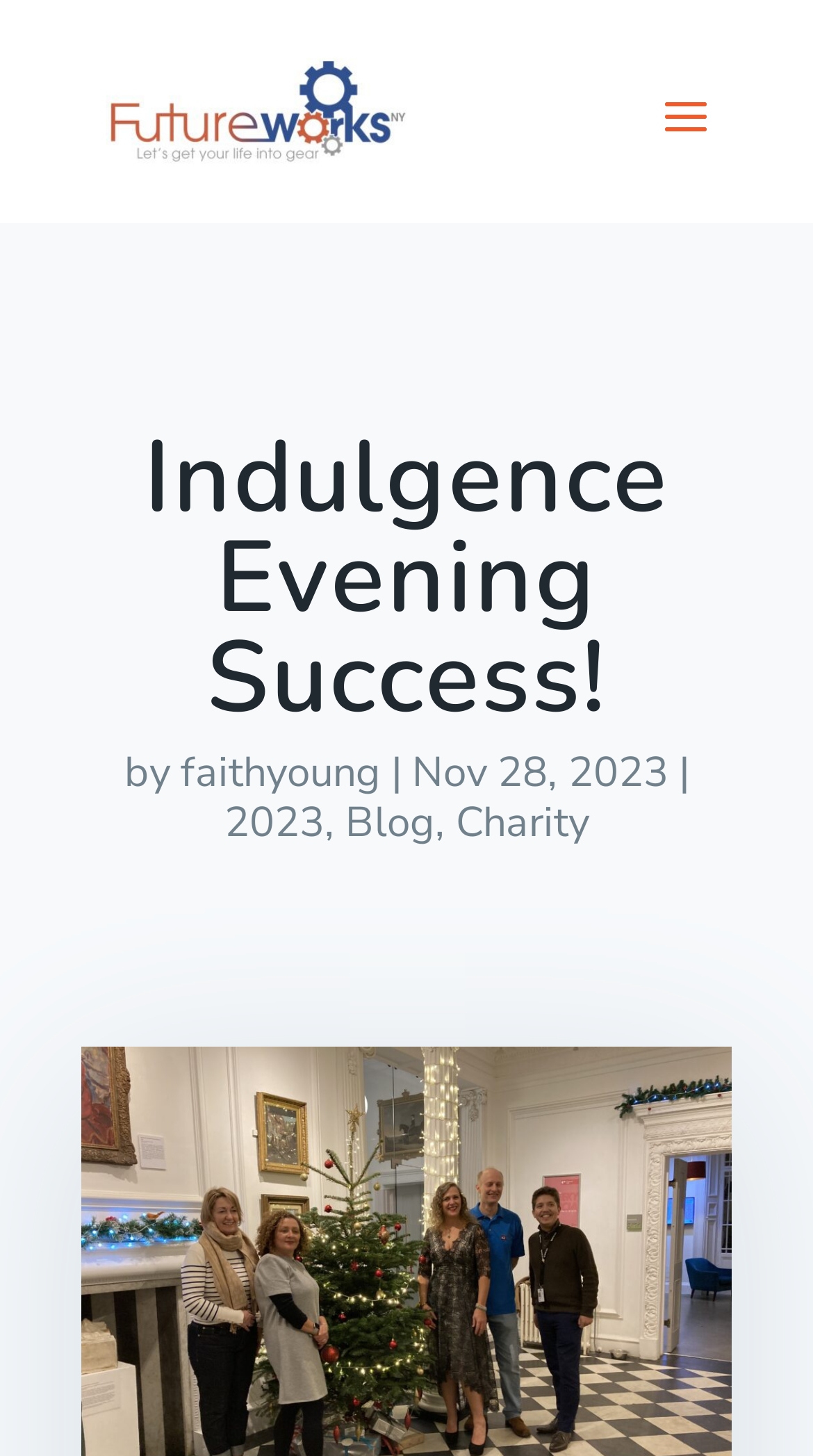What are the categories of links available?
Please use the visual content to give a single word or phrase answer.

Blog, Charity, 2023